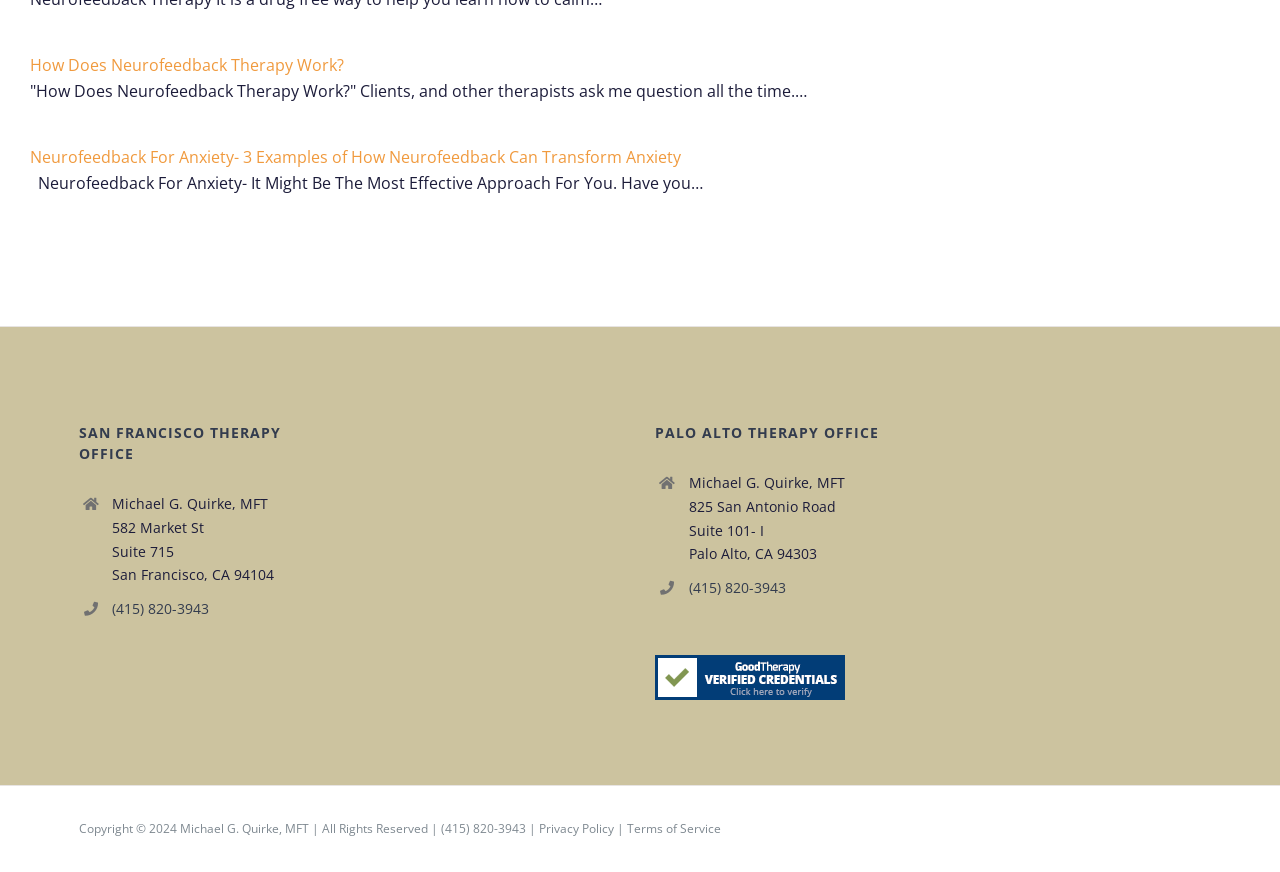Specify the bounding box coordinates of the element's area that should be clicked to execute the given instruction: "Read about how neurofeedback therapy works". The coordinates should be four float numbers between 0 and 1, i.e., [left, top, right, bottom].

[0.023, 0.062, 0.269, 0.087]